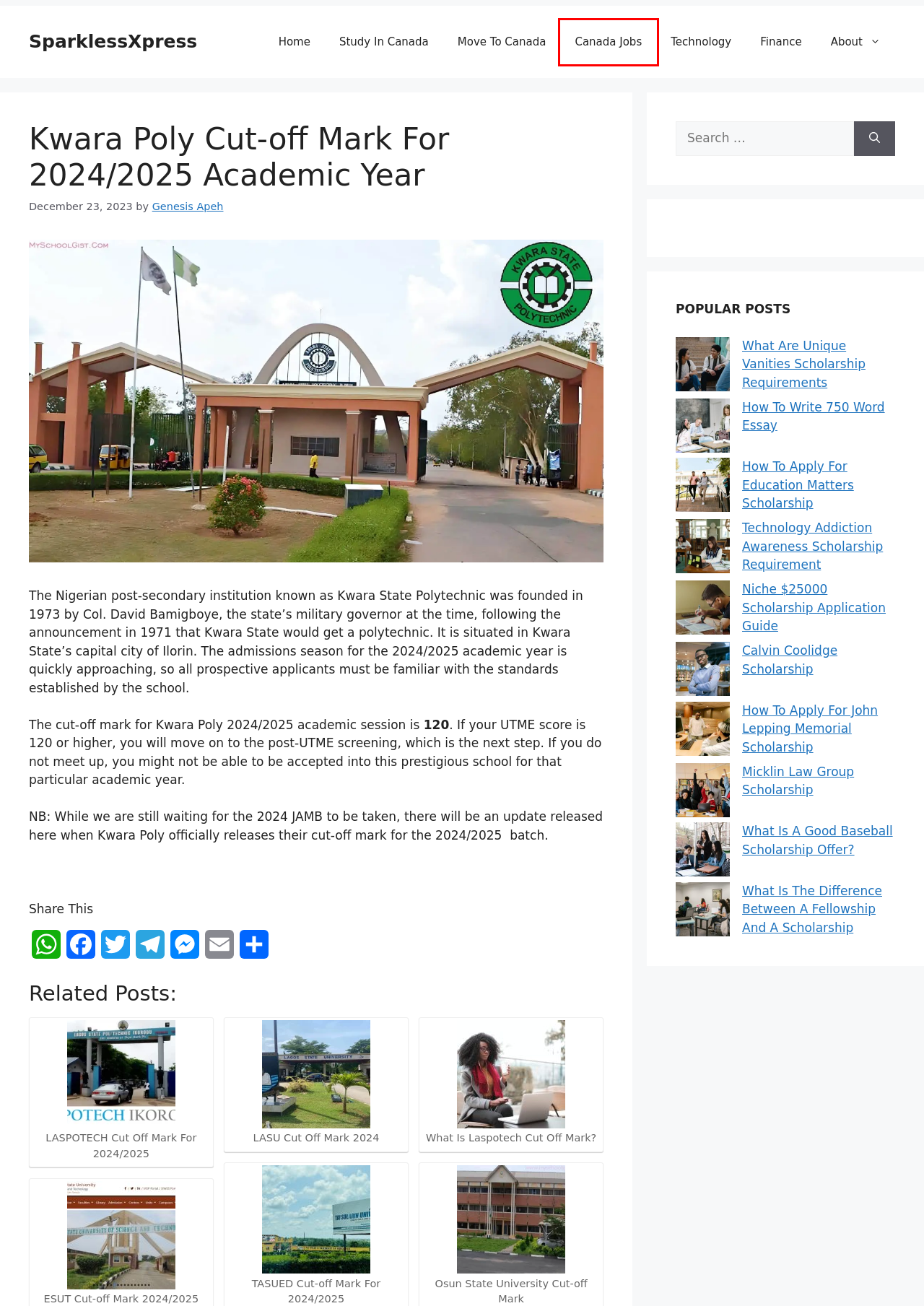You have a screenshot of a webpage with a red bounding box highlighting a UI element. Your task is to select the best webpage description that corresponds to the new webpage after clicking the element. Here are the descriptions:
A. VISA PROGRAMS Archives - SparklessXpress
B. How To Write 750 Word Essay - SparklessXpress
C. About - SparklessXpress
D. What Is The Difference Between A Fellowship And A Scholarship - SparklessXpress
E. Technology Addiction Awareness Scholarship Requirement - SparklessXpress
F. What Is A Good Baseball Scholarship Offer? - SparklessXpress
G. LASPOTECH Cut Off Mark For 2024/2025 - SparklessXpress
H. Jobs Archives - SparklessXpress

H